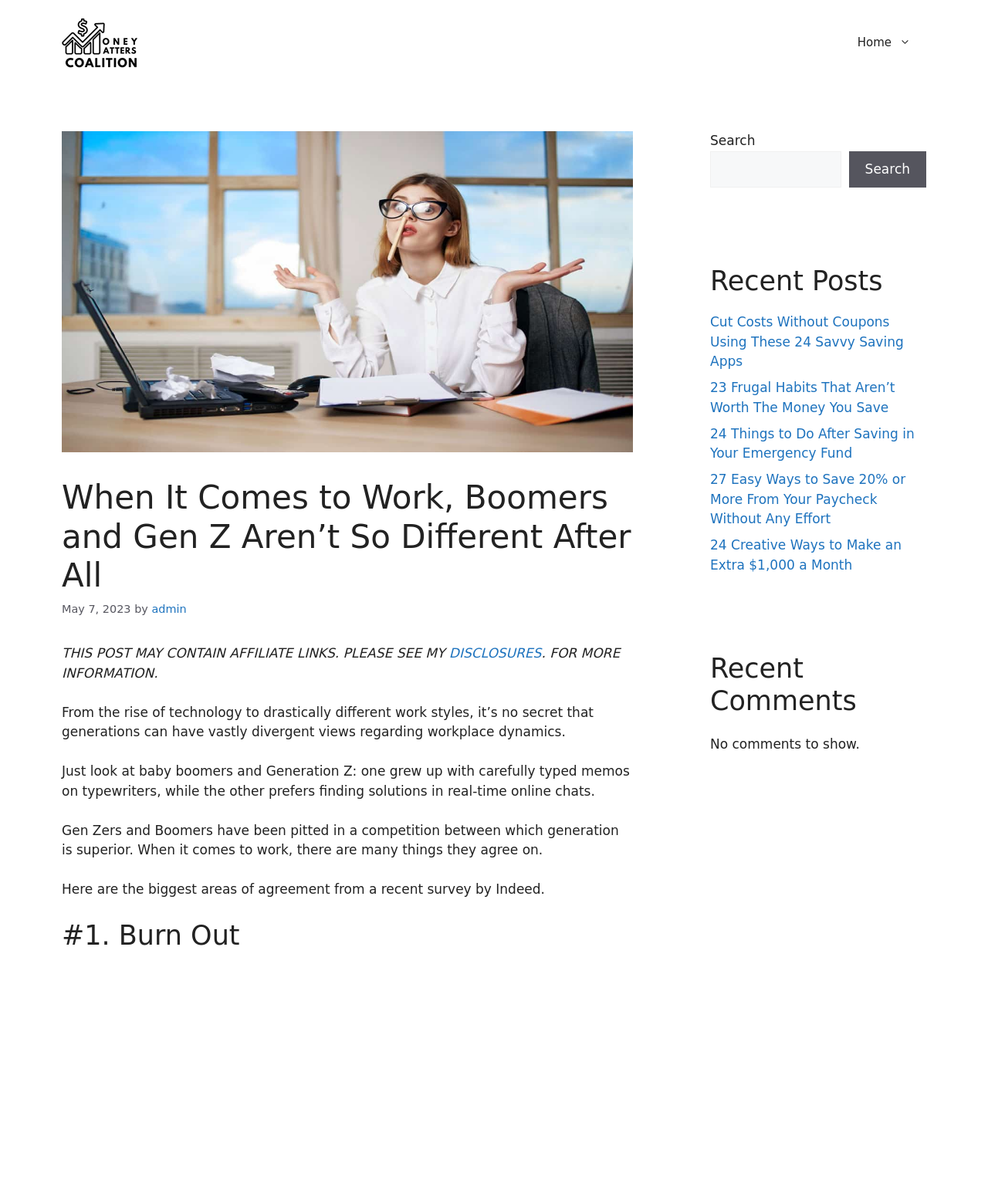Who is the author of the current article?
Answer with a single word or phrase, using the screenshot for reference.

admin